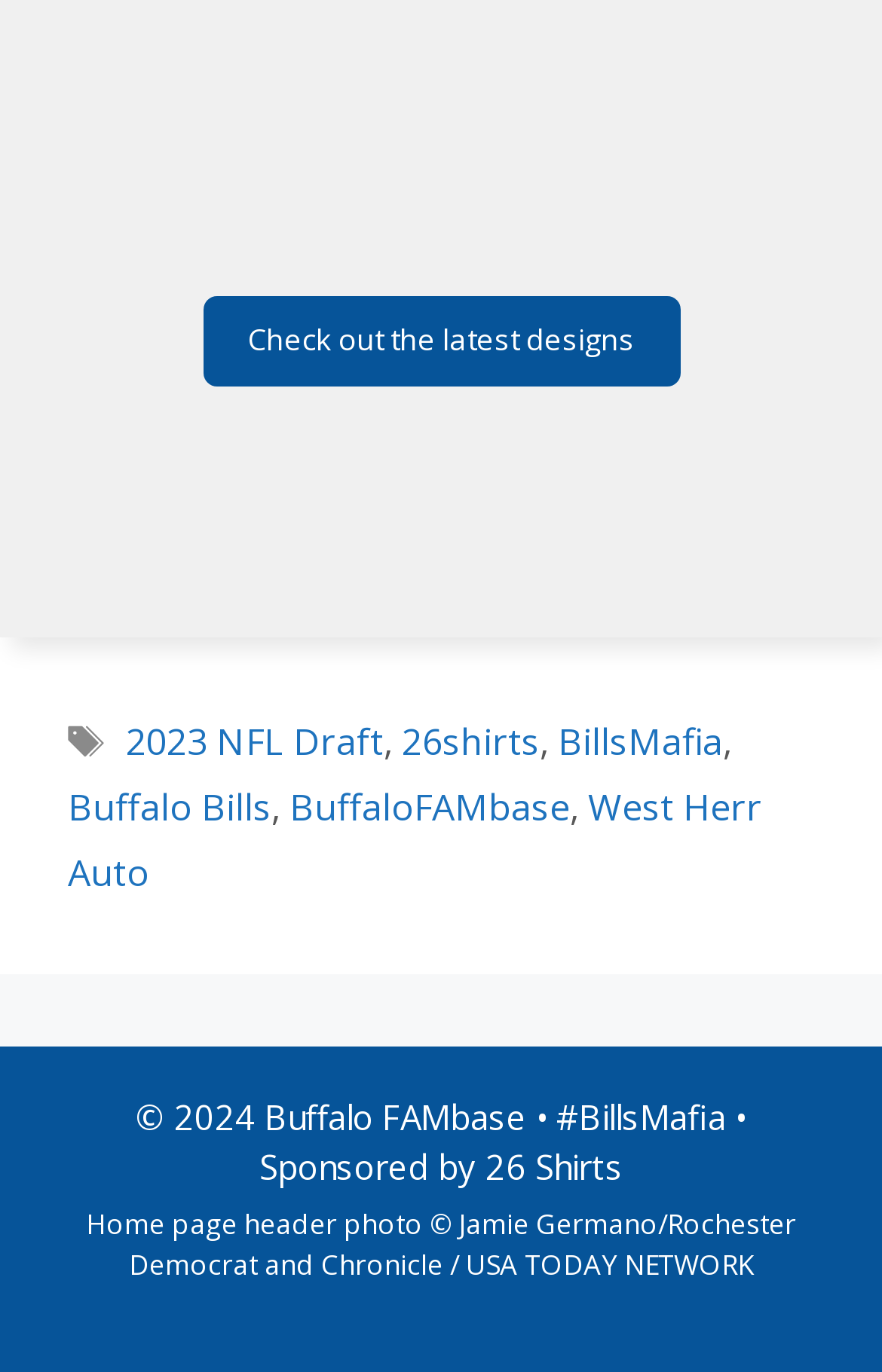Specify the bounding box coordinates of the region I need to click to perform the following instruction: "Learn more about 26 Shirts". The coordinates must be four float numbers in the range of 0 to 1, i.e., [left, top, right, bottom].

[0.55, 0.834, 0.706, 0.867]